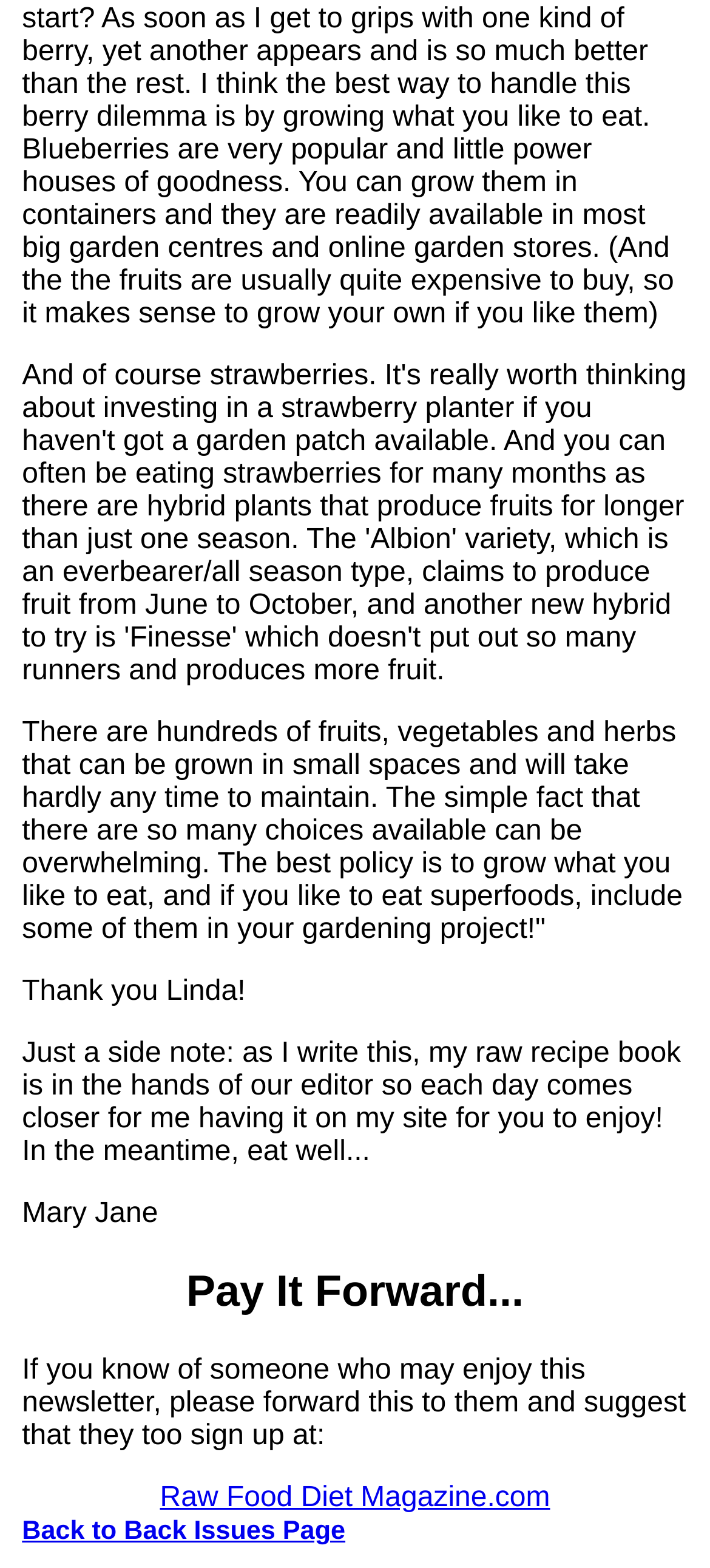From the details in the image, provide a thorough response to the question: Where can I find back issues of the newsletter?

There is a link 'Back to Back Issues Page' on the webpage, which implies that I can find back issues of the newsletter by clicking on this link.